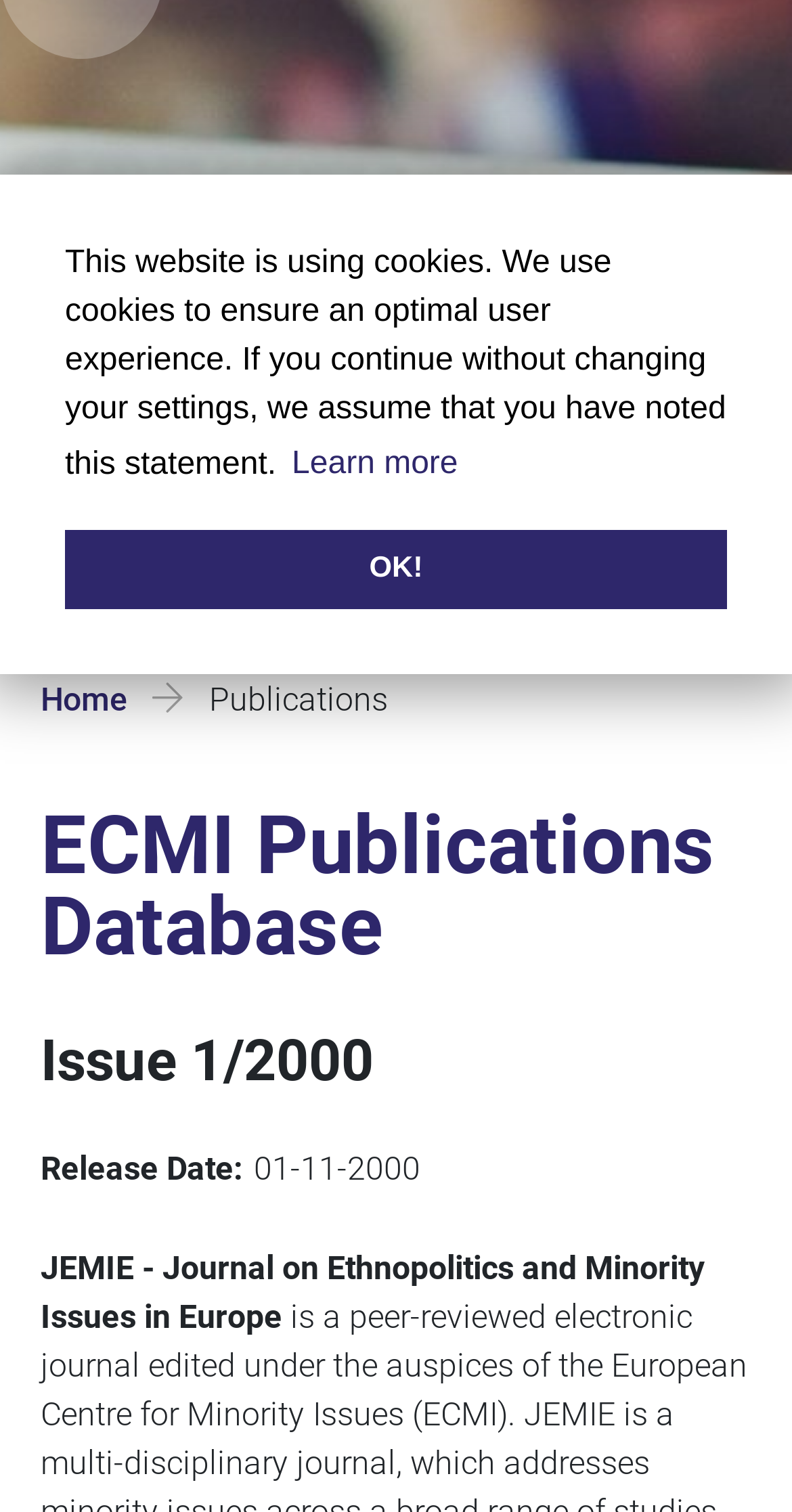Identify and provide the bounding box for the element described by: "input value="1" aria-label="Quantity" value="1"".

None